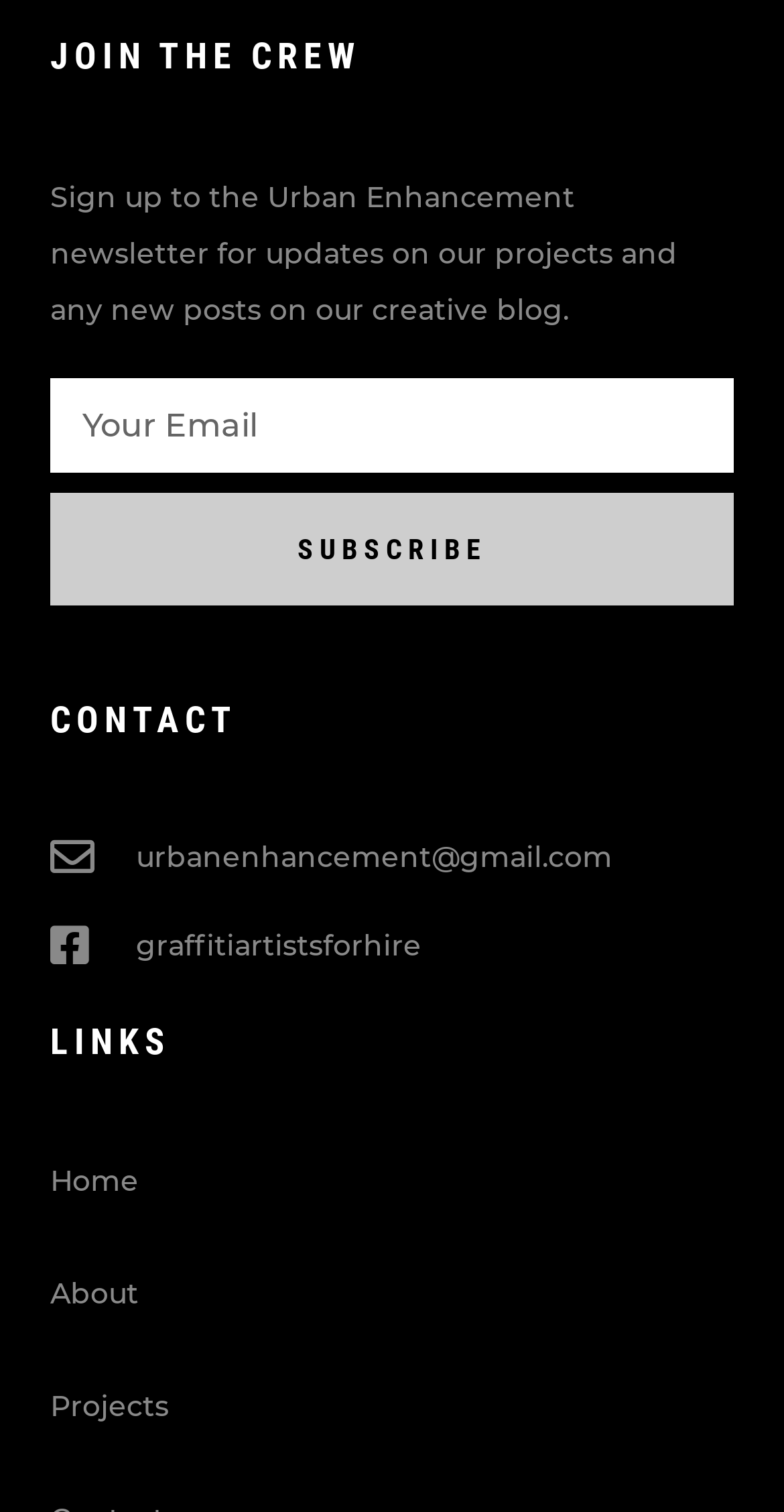Extract the bounding box for the UI element that matches this description: "parent_node: Email name="form_fields[email]" placeholder="Your Email"".

[0.064, 0.251, 0.936, 0.313]